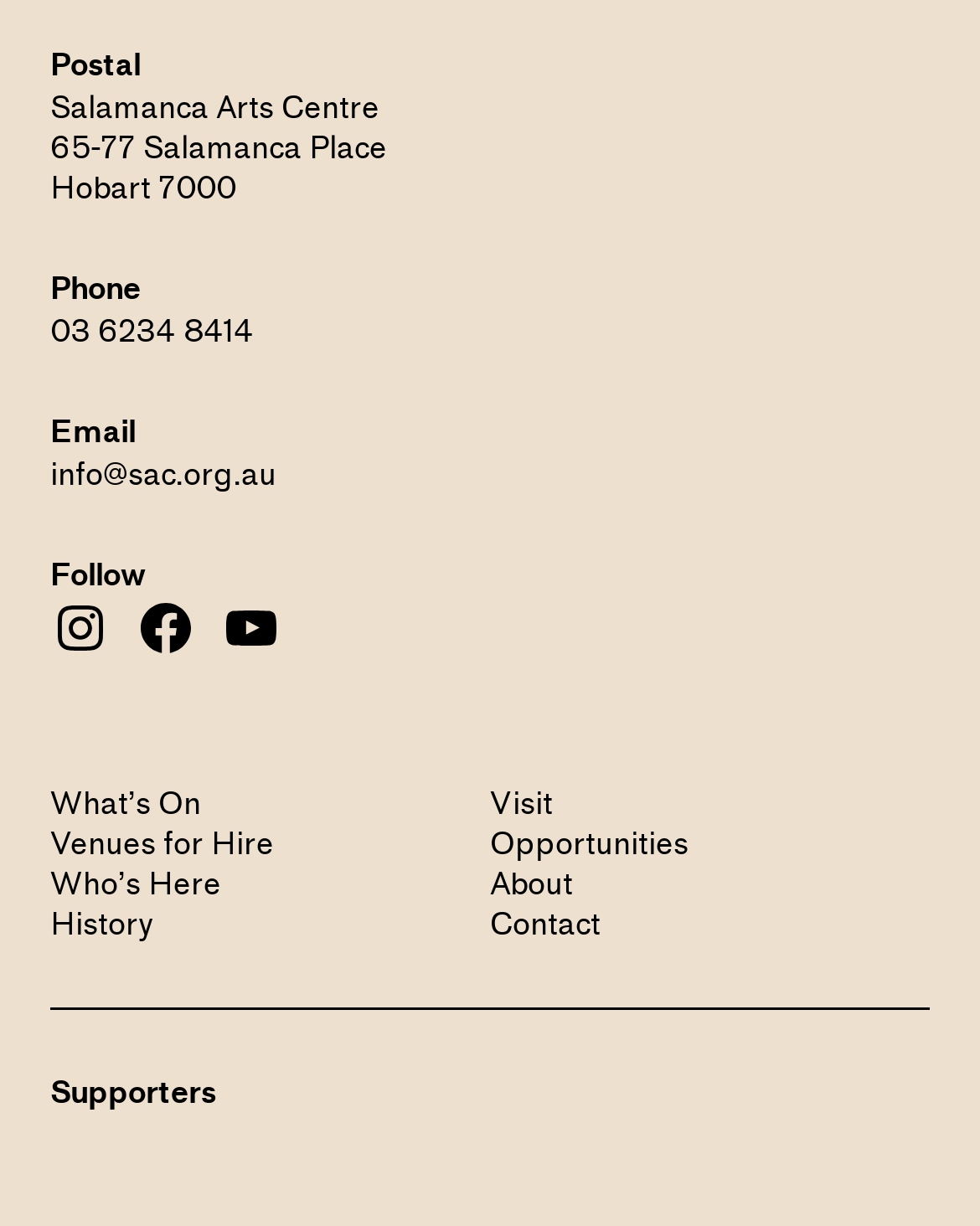Specify the bounding box coordinates for the region that must be clicked to perform the given instruction: "View what's on".

[0.051, 0.639, 0.5, 0.671]